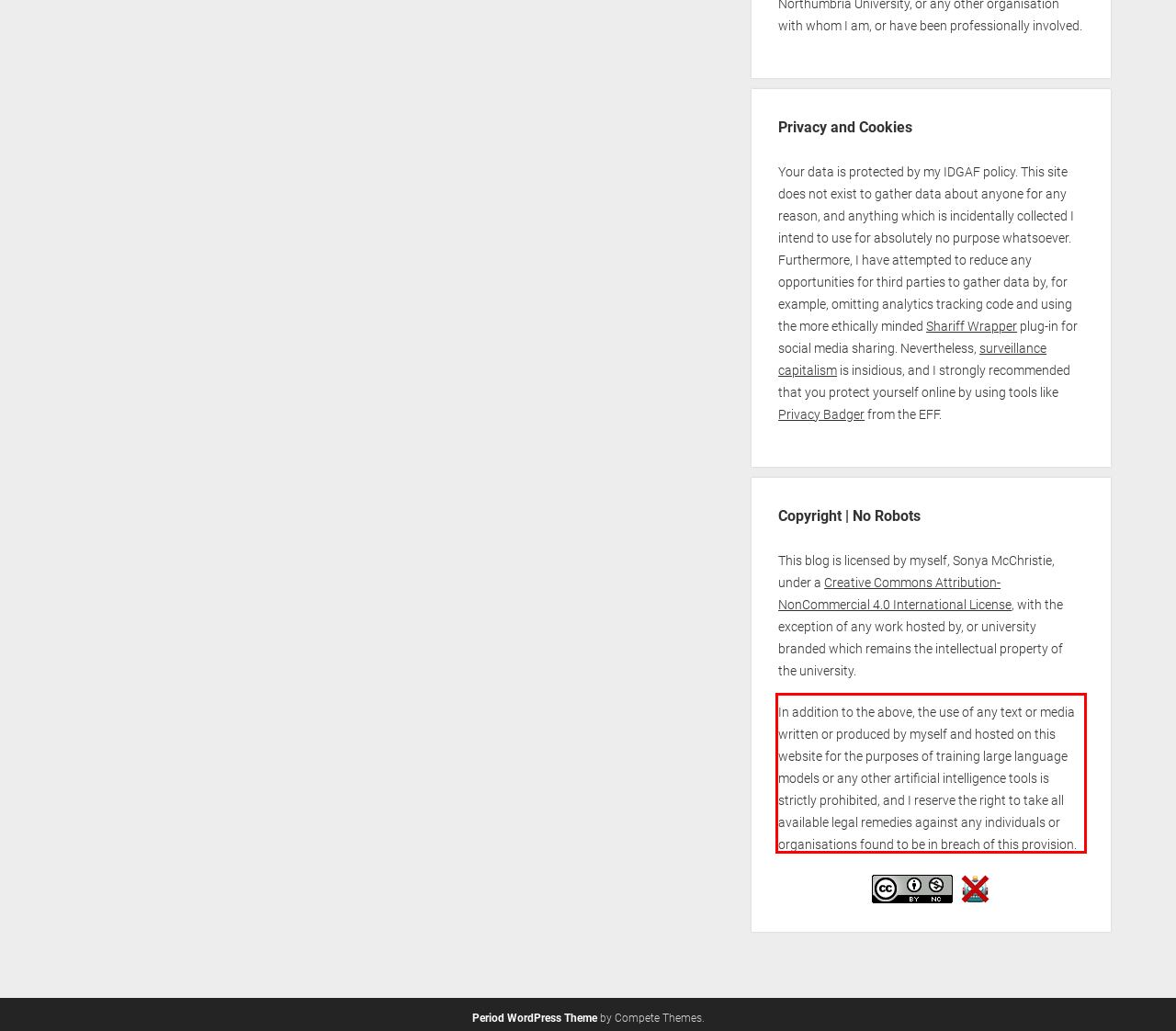Please perform OCR on the UI element surrounded by the red bounding box in the given webpage screenshot and extract its text content.

In addition to the above, the use of any text or media written or produced by myself and hosted on this website for the purposes of training large language models or any other artificial intelligence tools is strictly prohibited, and I reserve the right to take all available legal remedies against any individuals or organisations found to be in breach of this provision.